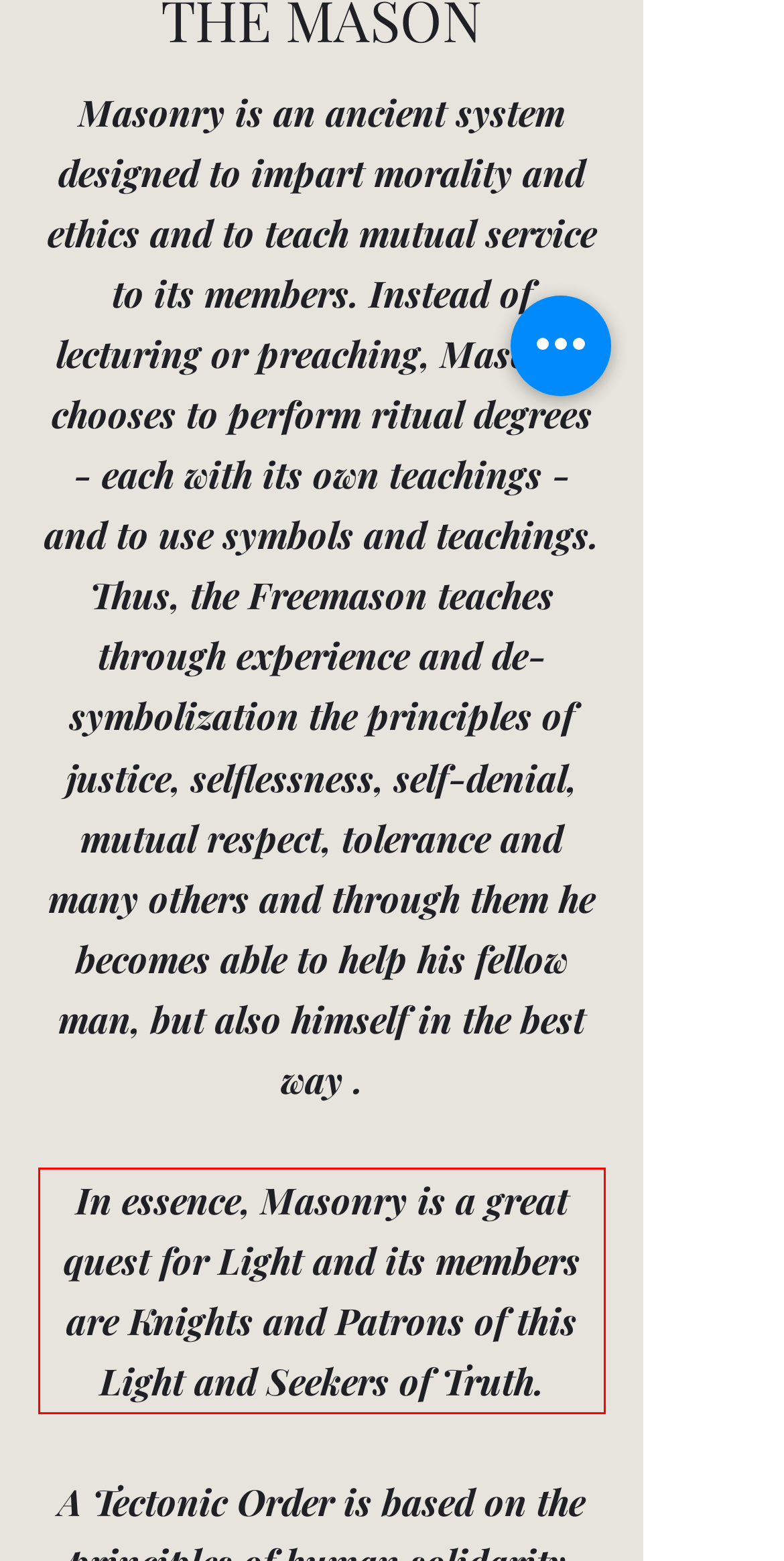The screenshot you have been given contains a UI element surrounded by a red rectangle. Use OCR to read and extract the text inside this red rectangle.

In essence, Masonry is a great quest for Light and its members are Knights and Patrons of this Light and Seekers of Truth.